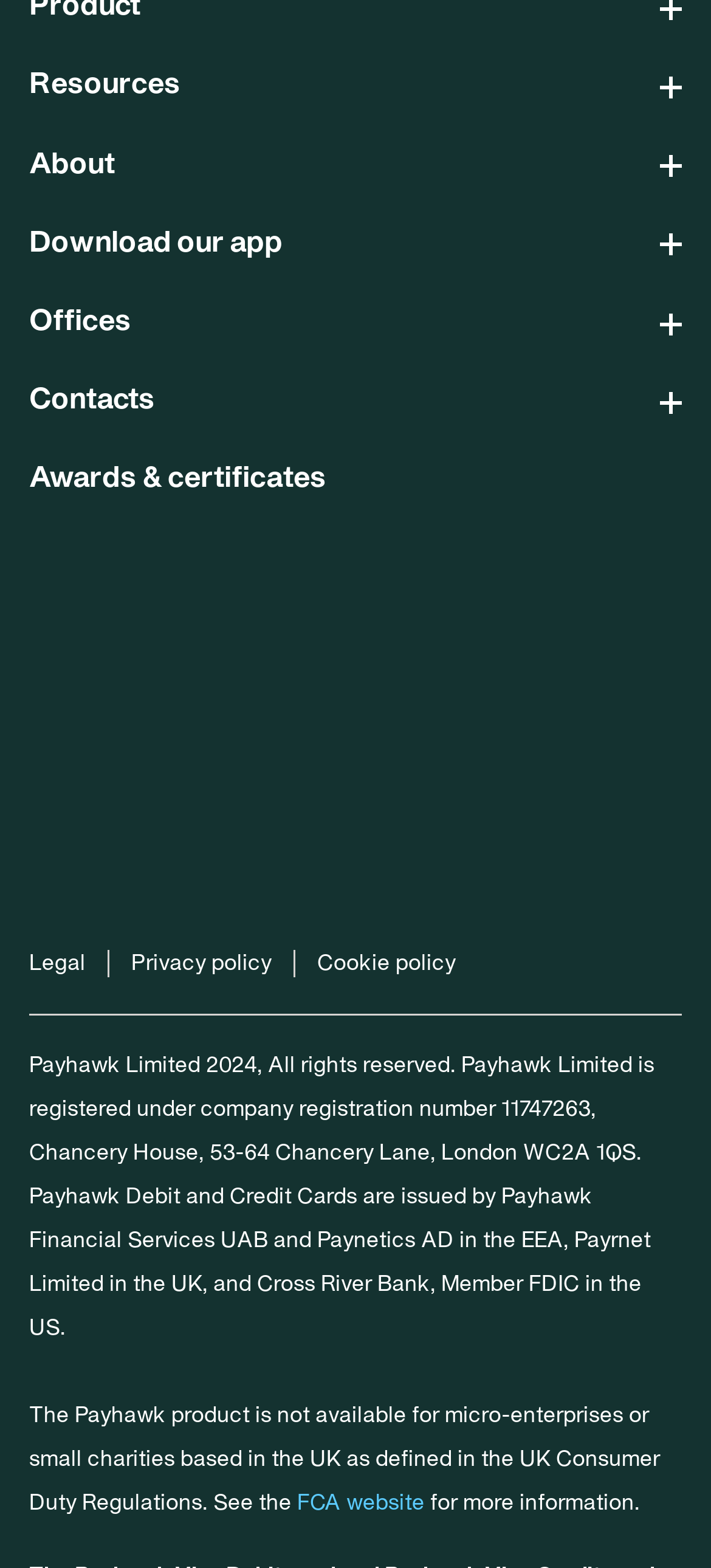Please give the bounding box coordinates of the area that should be clicked to fulfill the following instruction: "Check the FCA website". The coordinates should be in the format of four float numbers from 0 to 1, i.e., [left, top, right, bottom].

[0.418, 0.953, 0.597, 0.965]